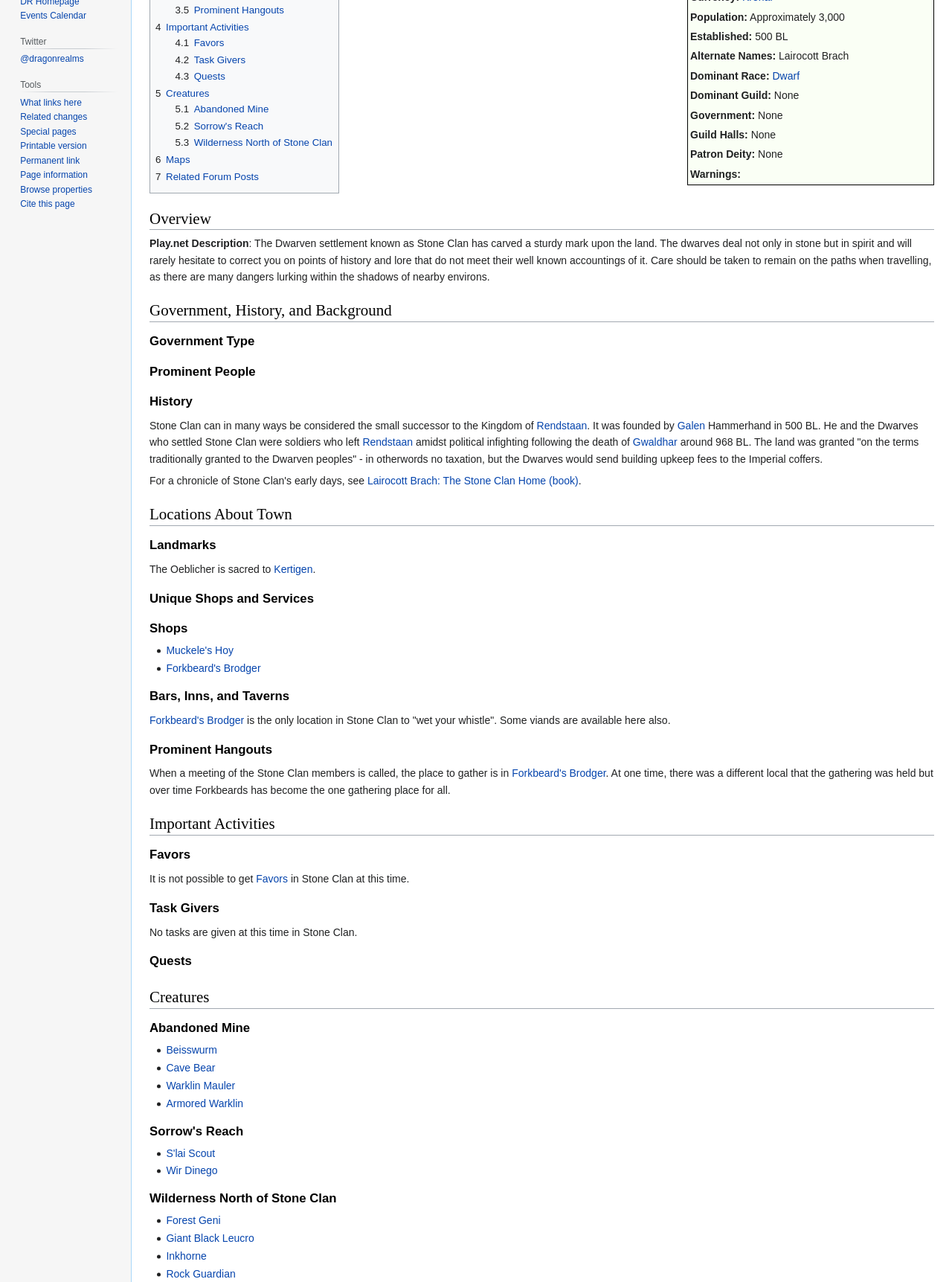Determine the bounding box coordinates for the HTML element described here: "Forkbeard's Brodger".

[0.175, 0.517, 0.274, 0.526]